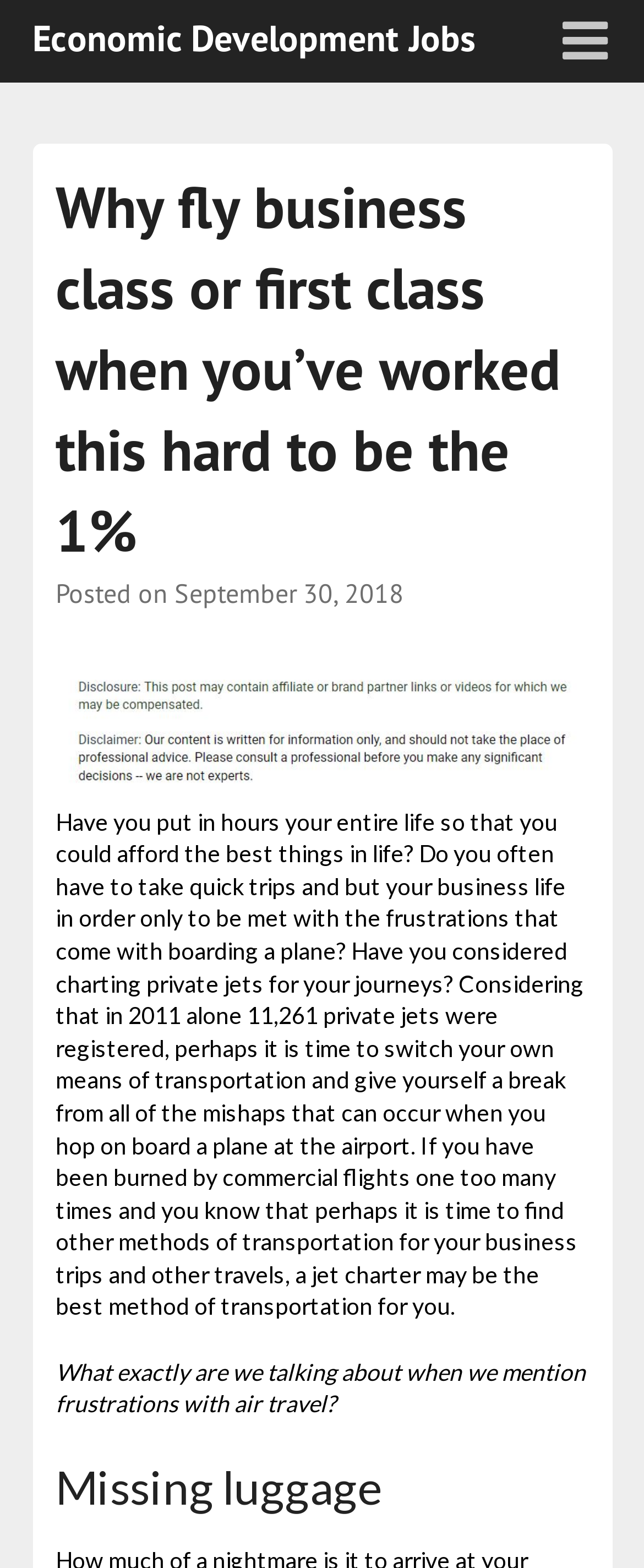When was the article posted?
Based on the image, provide a one-word or brief-phrase response.

September 30, 2018